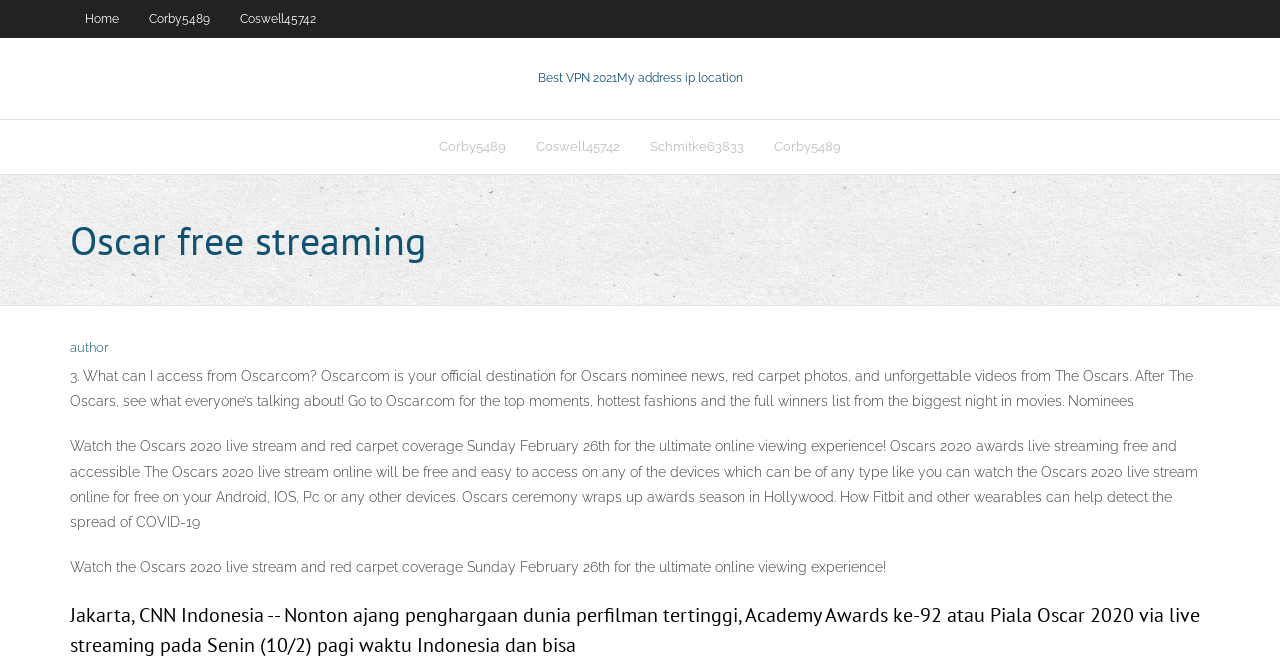Create an elaborate caption that covers all aspects of the webpage.

The webpage appears to be related to the Oscars, with a focus on free streaming and online access to Oscars content. At the top, there is a navigation menu with links to "Home", "Corby5489", and "Coswell45742". Below this, there is a prominent link to "Best VPN 2021" with a description "My address ip location".

The main content of the page is divided into sections. The first section has a heading "Oscar free streaming" and appears to be an introduction to the Oscars website, describing it as the official destination for Oscars nominee news, red carpet photos, and videos.

Below this, there are two blocks of text. The first block describes how to access Oscars content online, including watching the Oscars 2020 live stream and red carpet coverage. The second block appears to be a news article discussing the Oscars ceremony and its relation to awards season in Hollywood, as well as a tangential topic about how wearables can help detect the spread of COVID-19.

At the bottom of the page, there is another section with a heading in Indonesian, which appears to be describing how to watch the Academy Awards online via live streaming.

There are several links to user profiles, including "Corby5489", "Coswell45742", and "Schmitke63833", scattered throughout the page. Additionally, there is a link to an "author" page at the bottom left of the page.